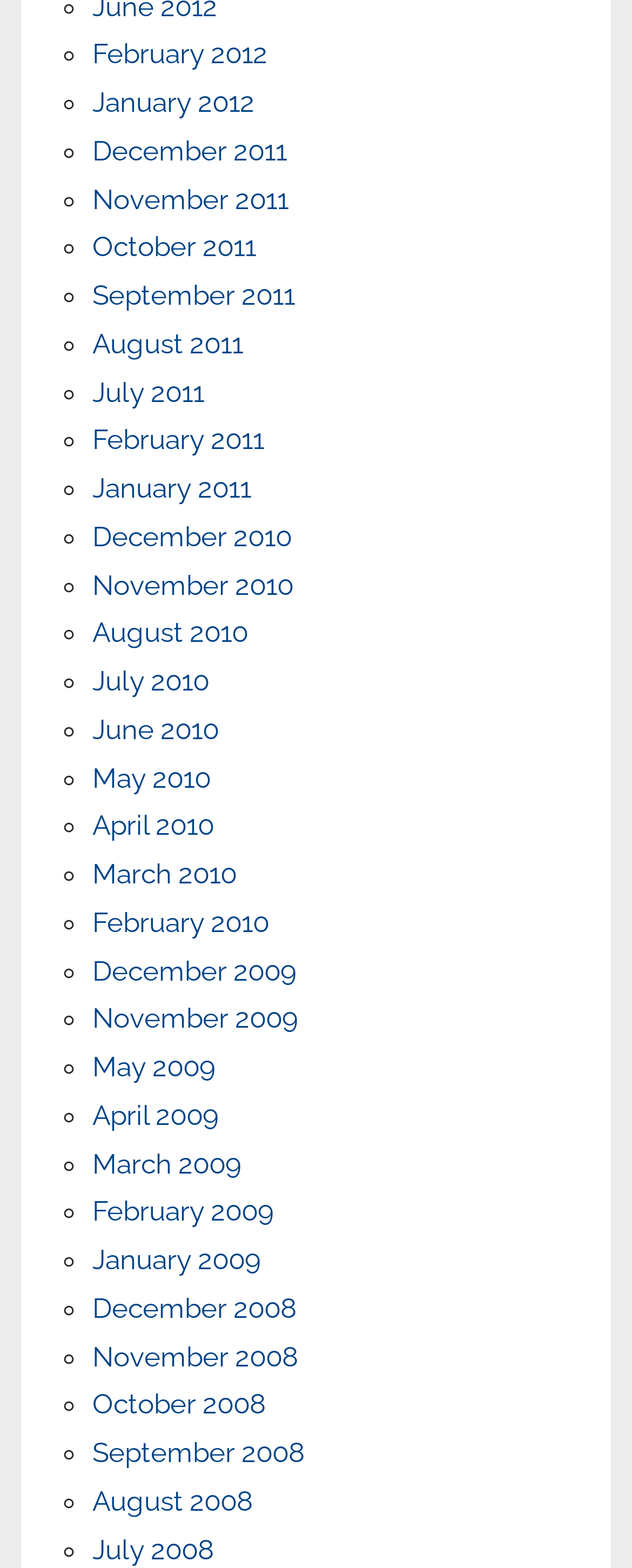What is the purpose of the '◦' symbol on the webpage?
Look at the image and respond with a one-word or short phrase answer.

List marker